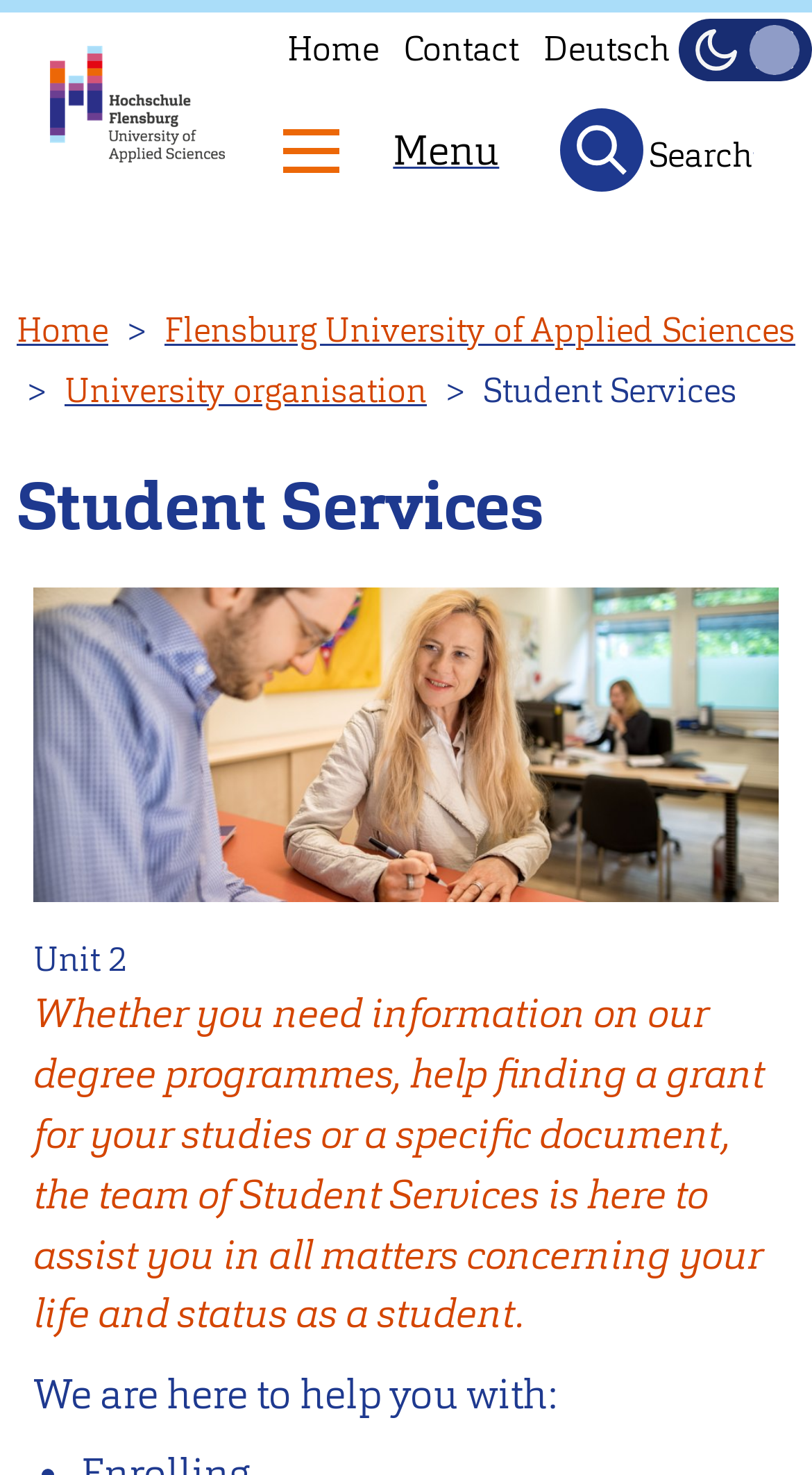Locate the bounding box coordinates of the element I should click to achieve the following instruction: "Search for something".

[0.689, 0.073, 0.792, 0.13]